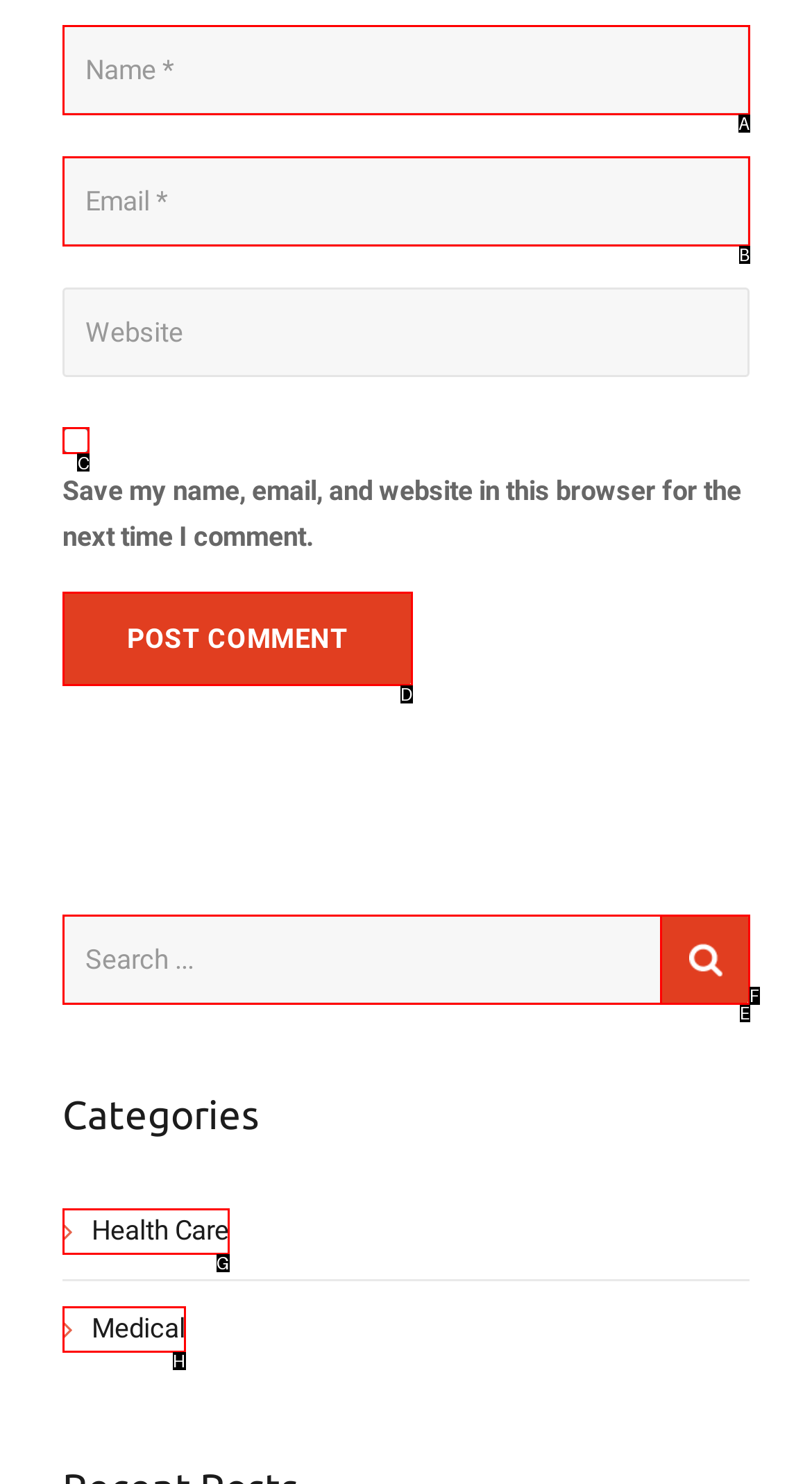Which lettered option should be clicked to achieve the task: Check the save comment information box? Choose from the given choices.

C